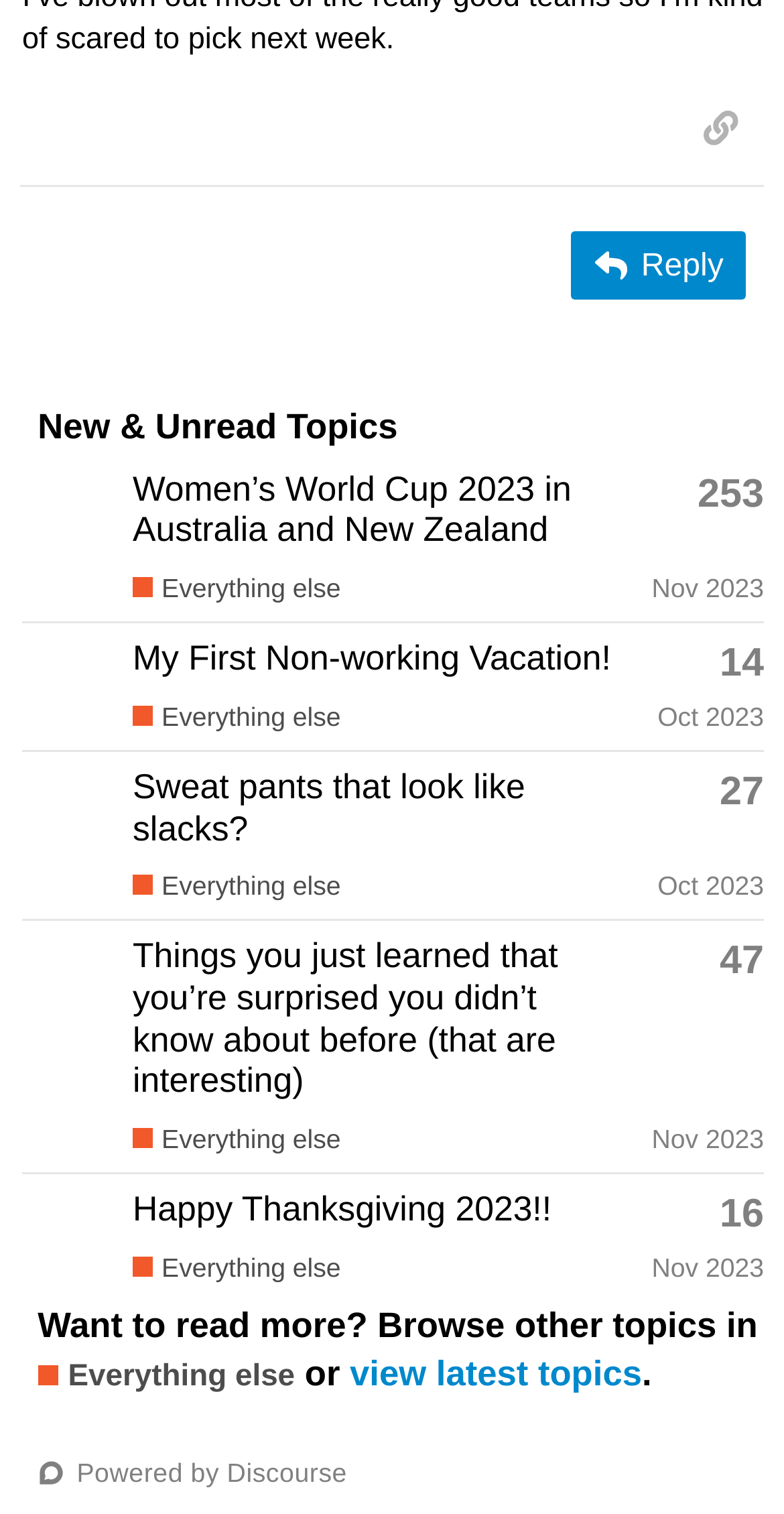Reply to the question below using a single word or brief phrase:
What is the purpose of the button 'Reply'?

To reply to a topic